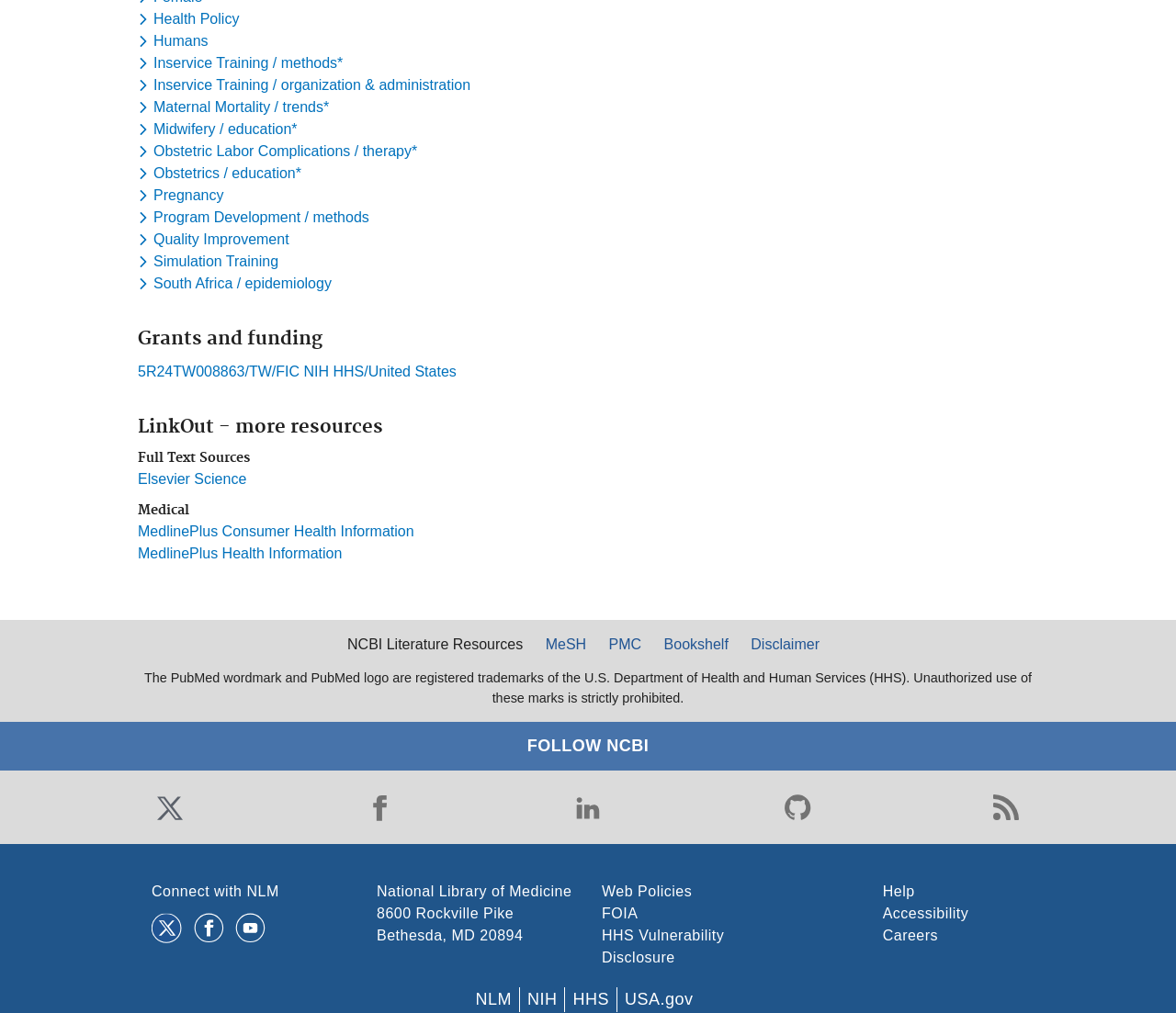What is the organization mentioned at the bottom of the page?
Please respond to the question with as much detail as possible.

At the bottom of the page, there is a section with the heading 'National Library of Medicine' and an address, indicating that this is the organization mentioned.